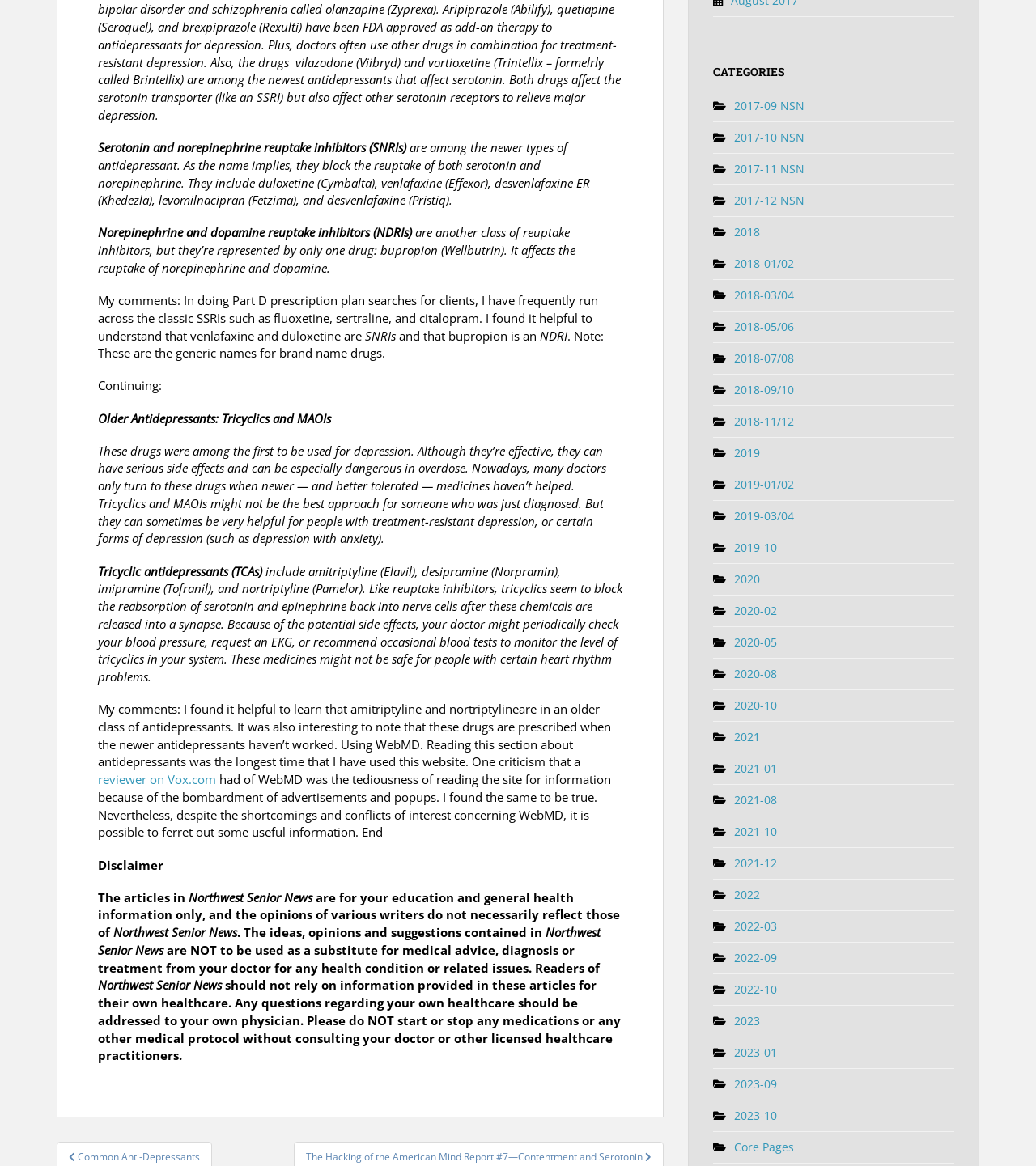Kindly determine the bounding box coordinates for the clickable area to achieve the given instruction: "Click the 'Disclaimer' link".

[0.095, 0.735, 0.158, 0.749]